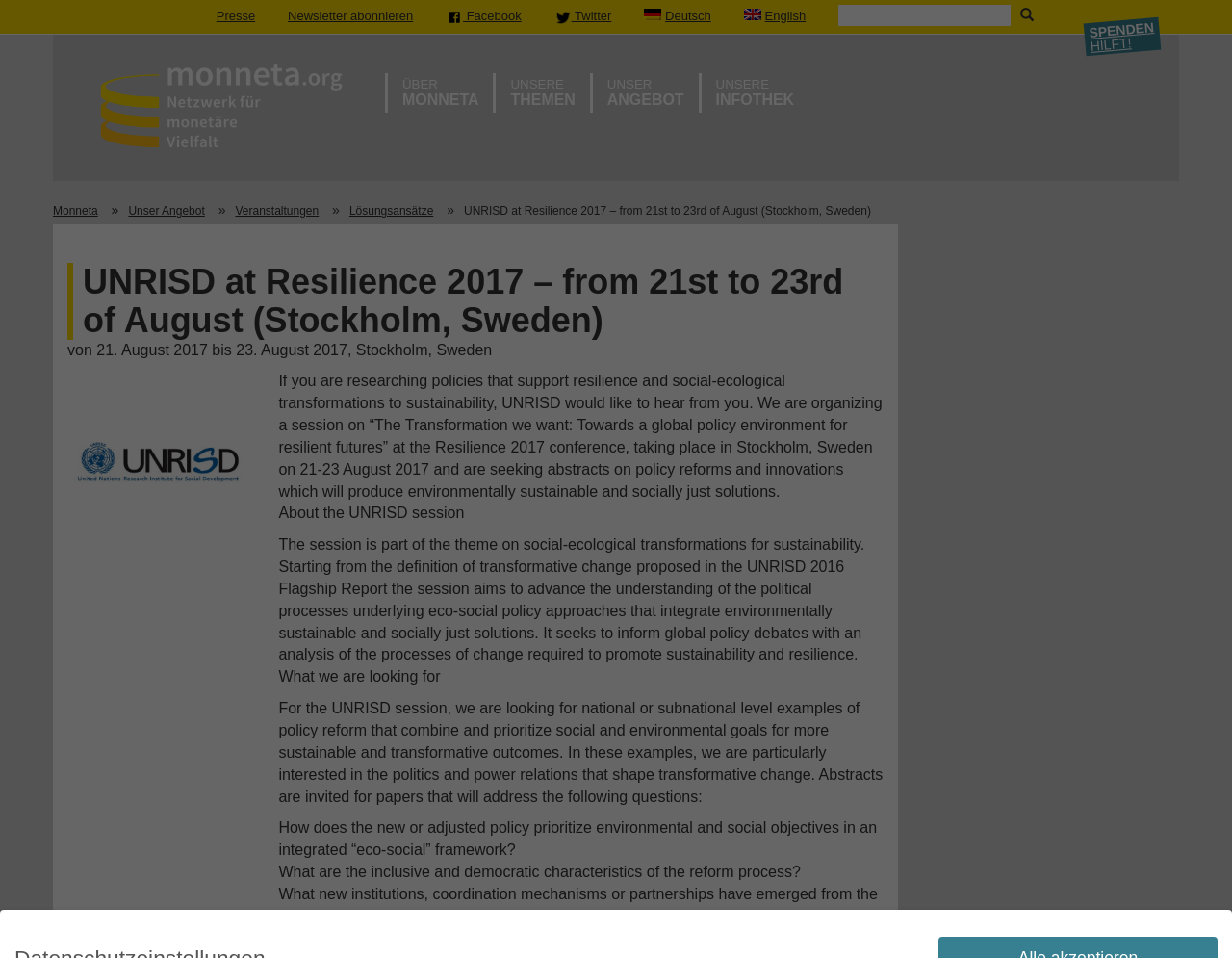Determine the bounding box coordinates in the format (top-left x, top-left y, bottom-right x, bottom-right y). Ensure all values are floating point numbers between 0 and 1. Identify the bounding box of the UI element described by: Spenden hilft!

[0.88, 0.017, 0.942, 0.058]